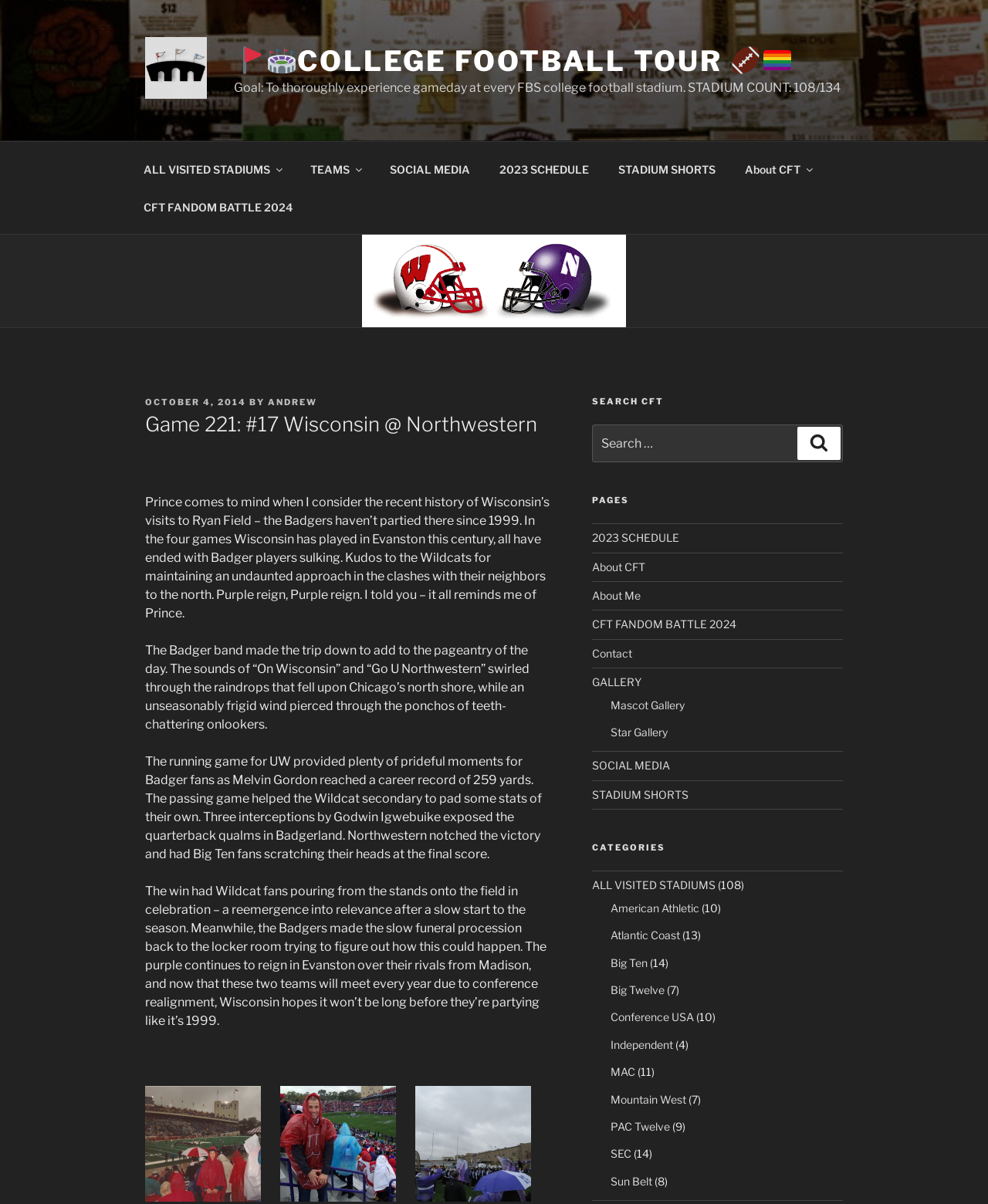Bounding box coordinates are specified in the format (top-left x, top-left y, bottom-right x, bottom-right y). All values are floating point numbers bounded between 0 and 1. Please provide the bounding box coordinate of the region this sentence describes: 2023 SCHEDULE

[0.599, 0.441, 0.687, 0.452]